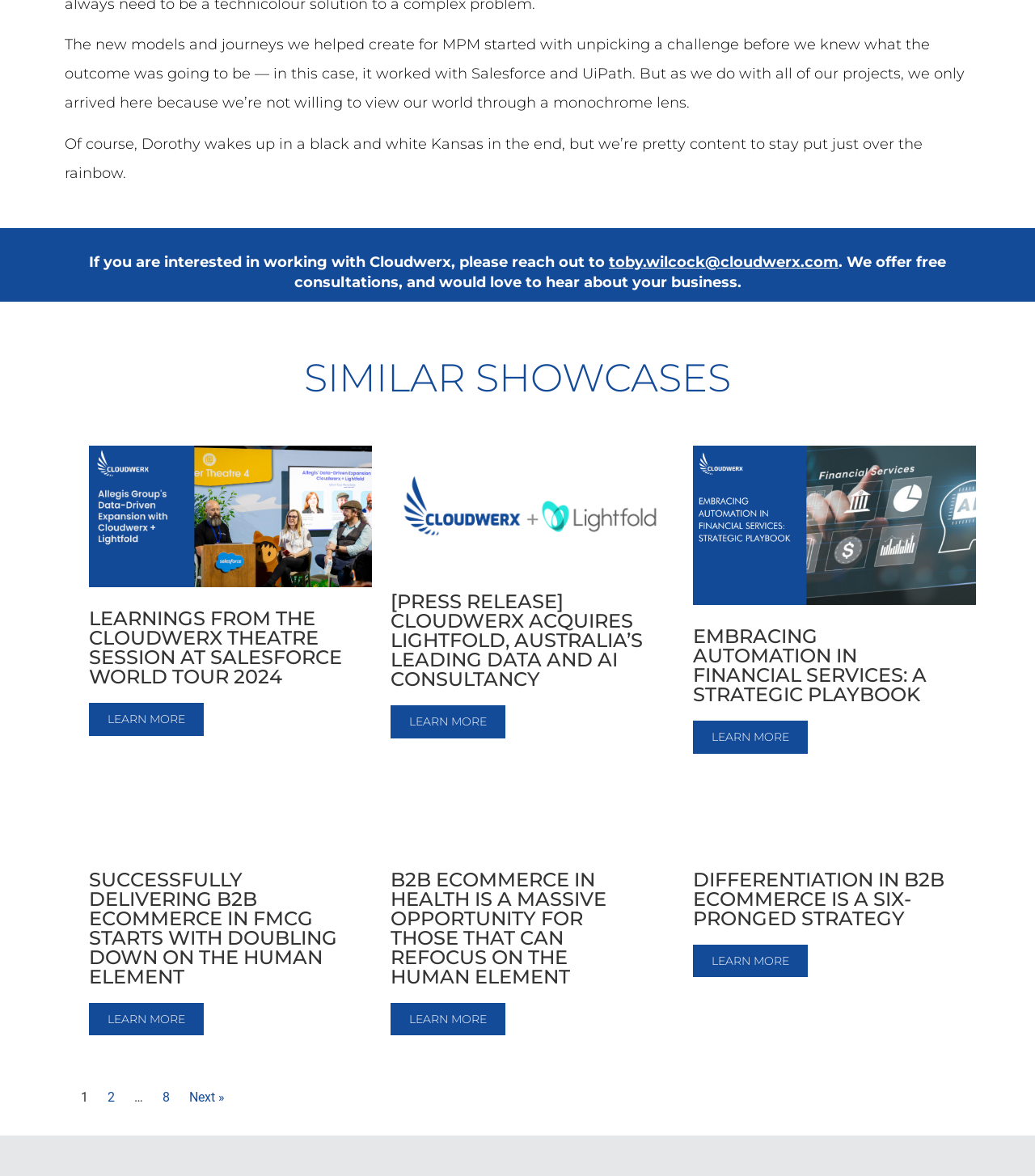Find the bounding box coordinates for the UI element that matches this description: "LEARN MORE".

[0.378, 0.6, 0.489, 0.628]